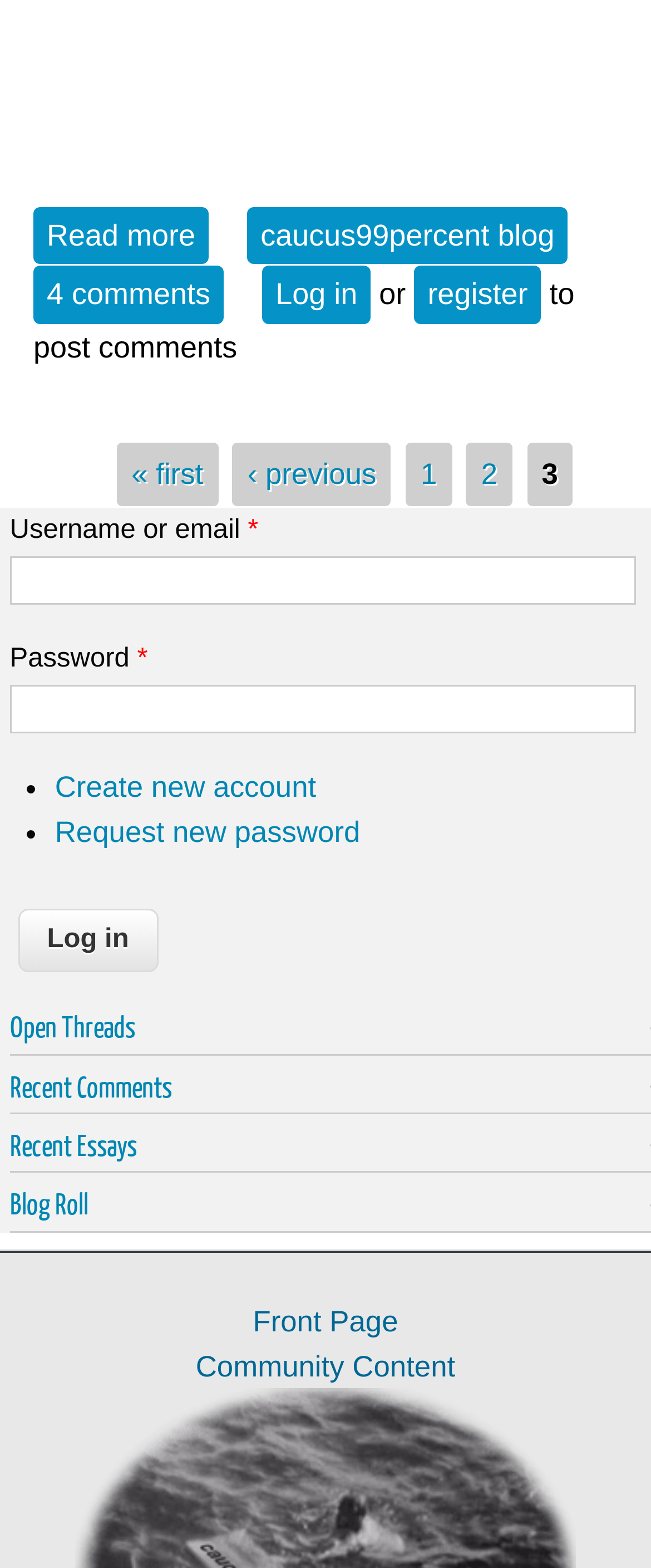Based on the provided description, "Front Page", find the bounding box of the corresponding UI element in the screenshot.

[0.388, 0.832, 0.612, 0.854]